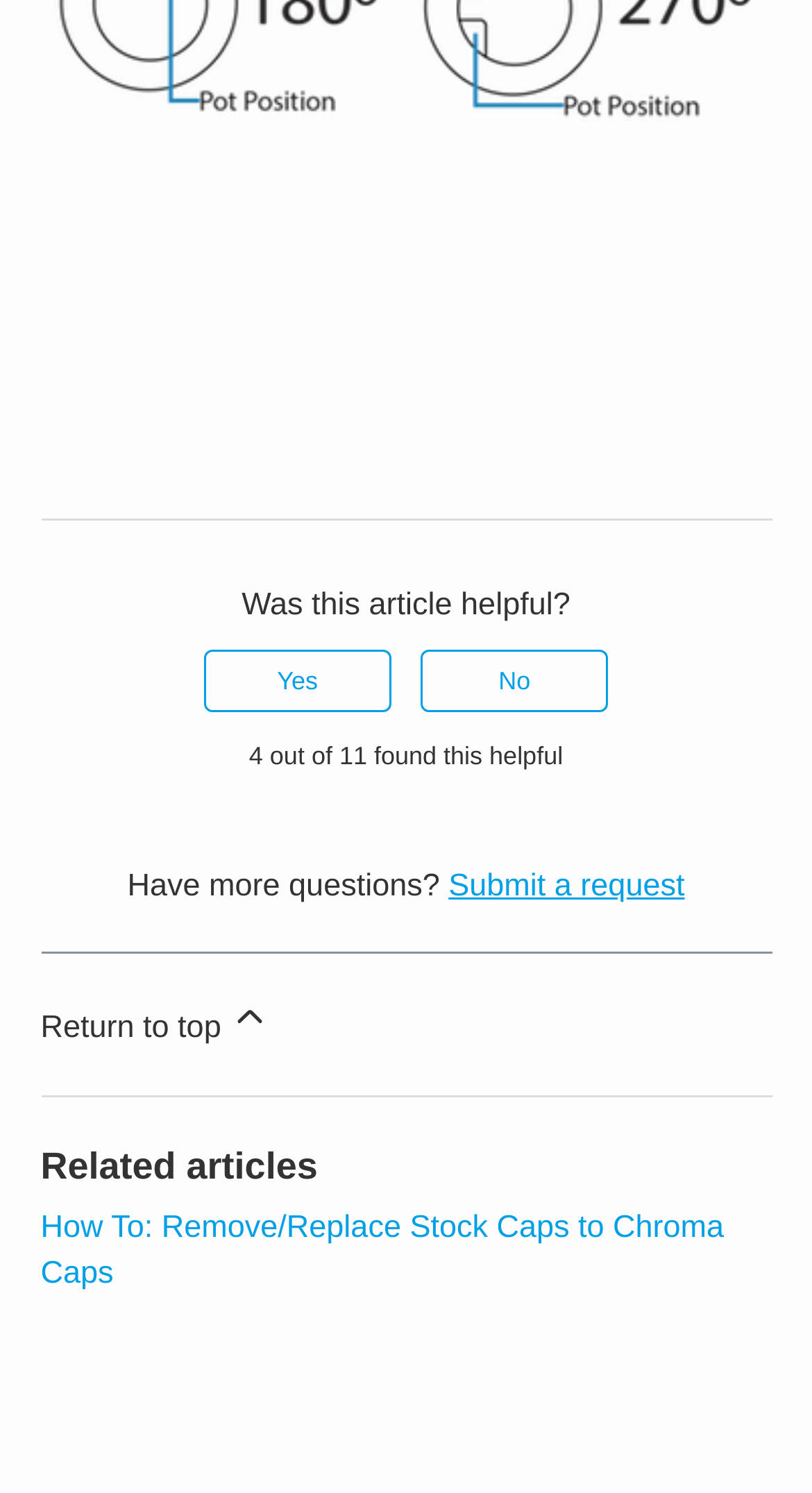What can users do if they have more questions?
Give a comprehensive and detailed explanation for the question.

The text 'Have more questions?' in the footer section is followed by a link 'Submit a request', indicating that users can submit a request if they have more questions, possibly to receive further assistance or clarification.